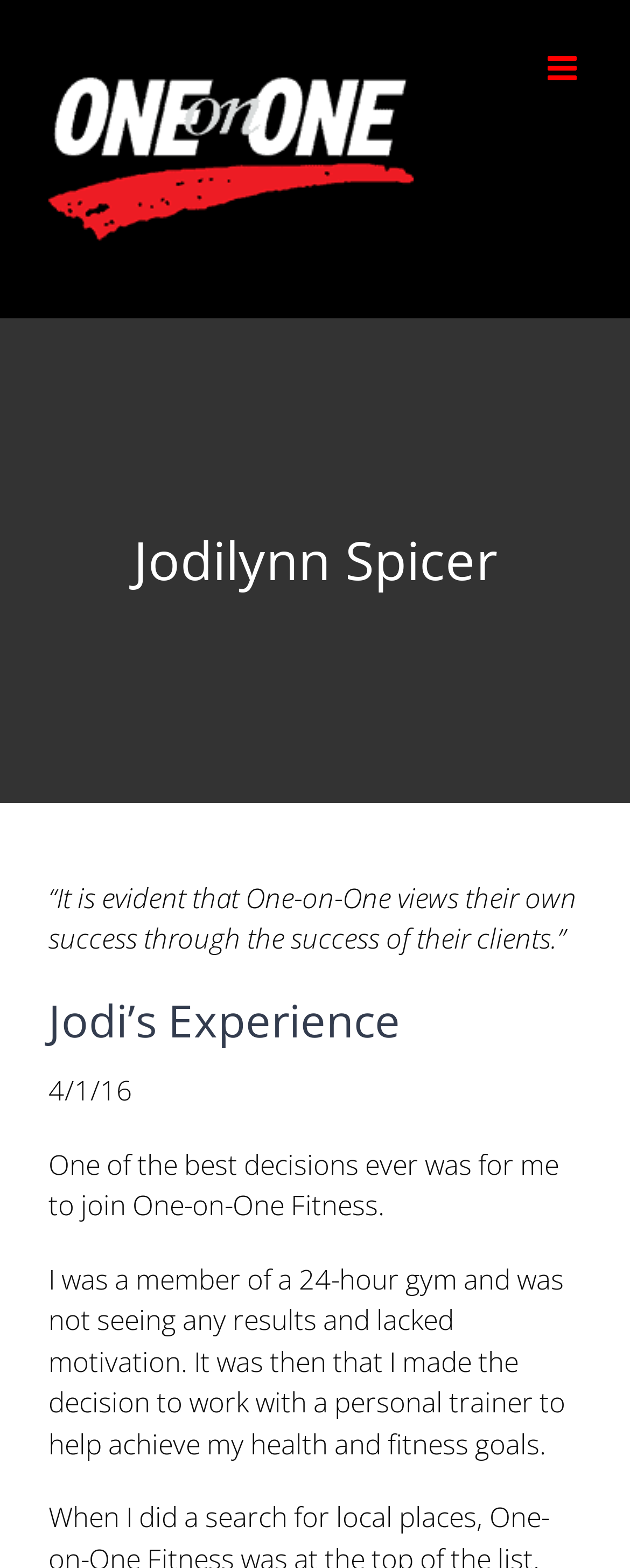Answer the question below in one word or phrase:
What is the topic of the text in the page title bar?

Fitness and personal training